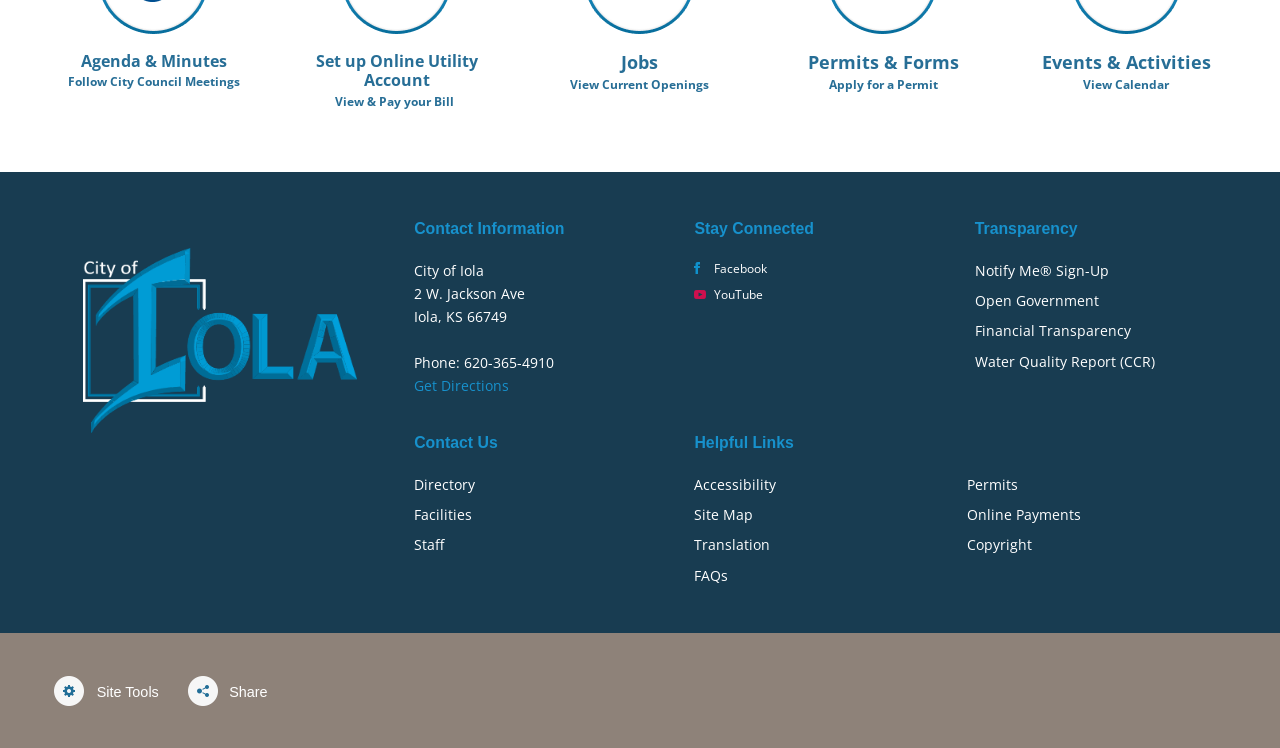Please provide a comprehensive answer to the question based on the screenshot: What is the phone number of the contact information?

I found the contact information section on the webpage, which is located in the region 'Contact Information'. Within this section, I found the link '620-365-4910', which is the phone number of the contact information.